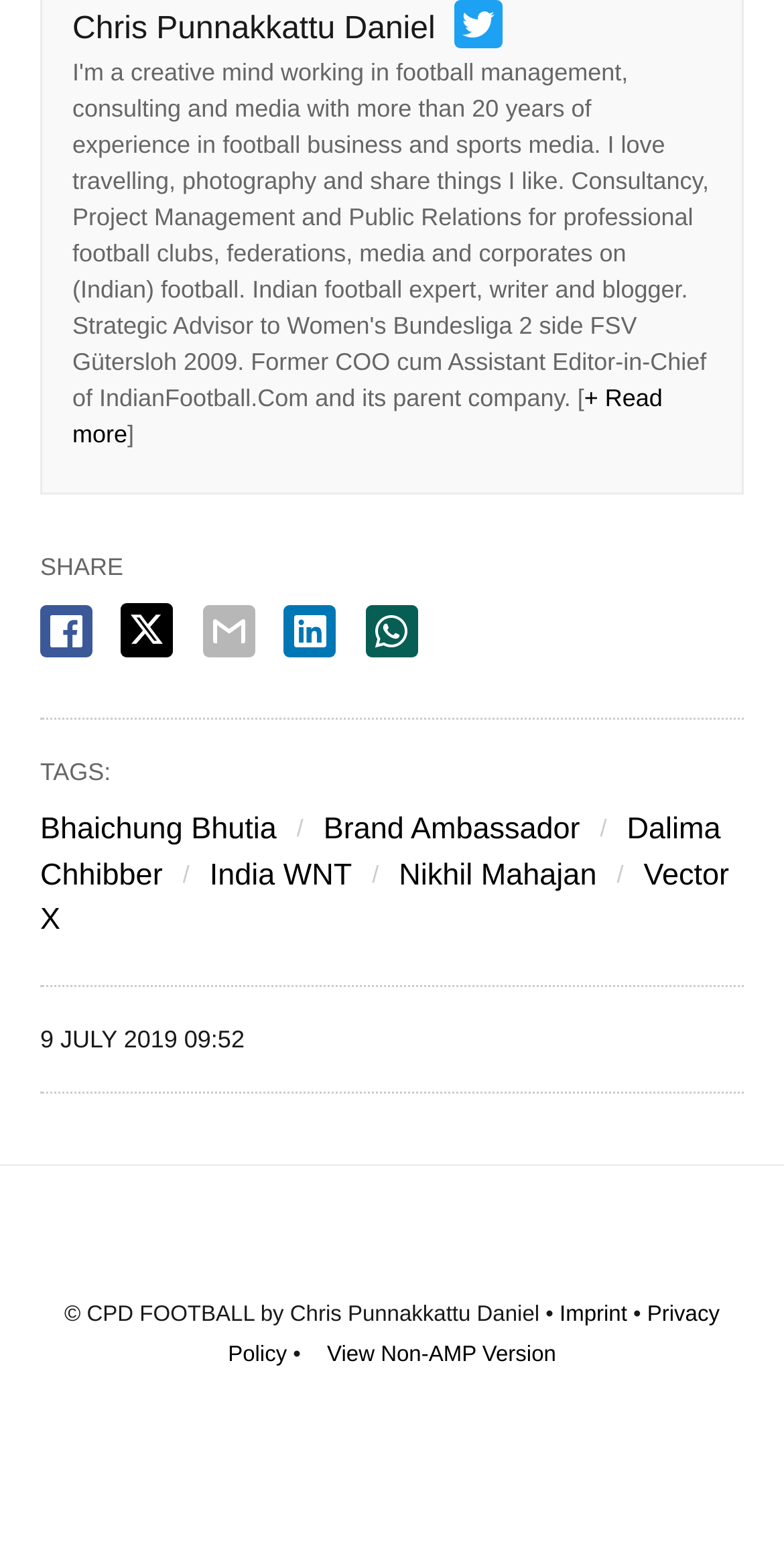Identify the bounding box for the UI element described as: "View Non-AMP Version". Ensure the coordinates are four float numbers between 0 and 1, formatted as [left, top, right, bottom].

[0.417, 0.862, 0.709, 0.878]